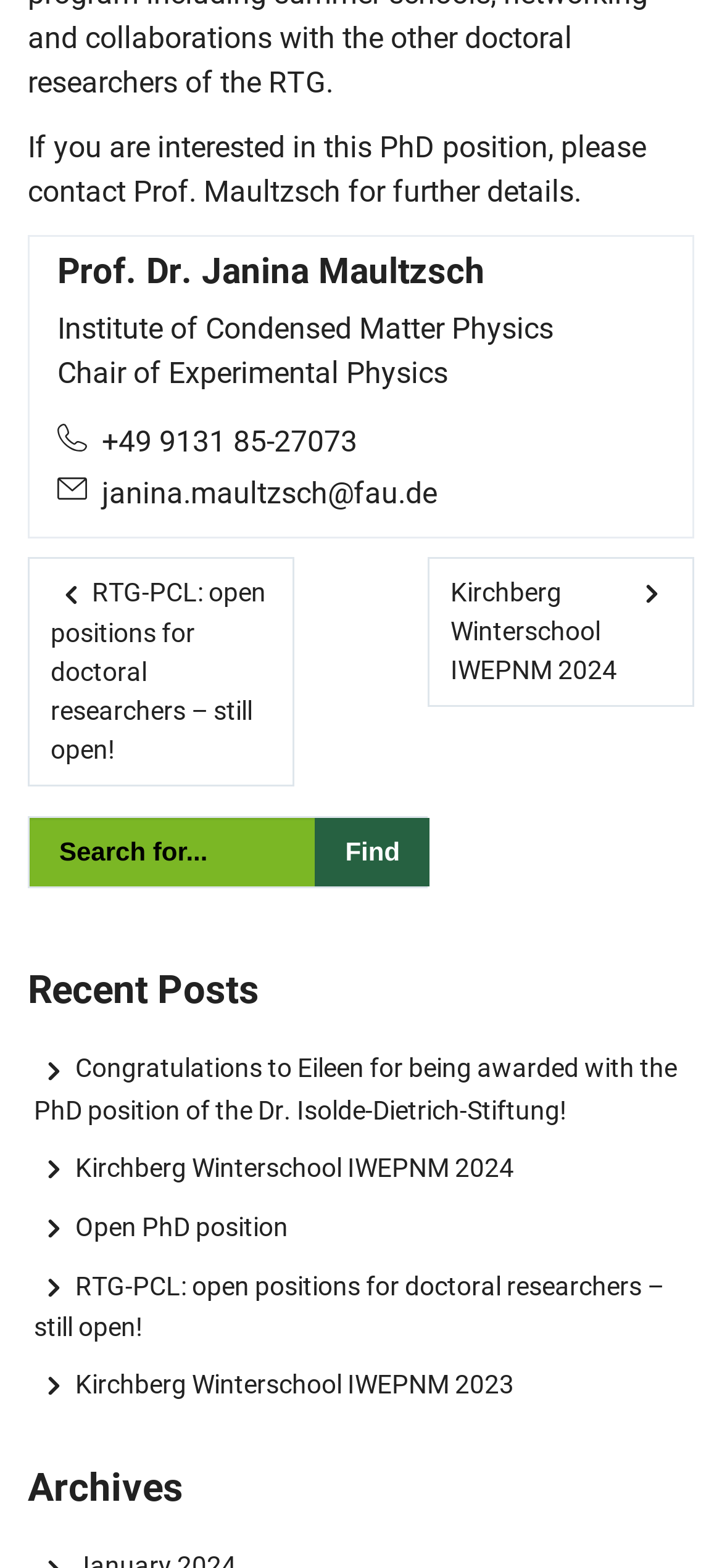Locate the UI element described as follows: "Kirchberg Winterschool IWEPNM 2024". Return the bounding box coordinates as four float numbers between 0 and 1 in the order [left, top, right, bottom].

[0.047, 0.735, 0.712, 0.754]